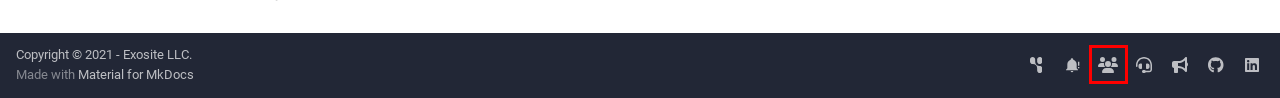Look at the screenshot of a webpage, where a red bounding box highlights an element. Select the best description that matches the new webpage after clicking the highlighted element. Here are the candidates:
A. Exosite Blog
B. Device MQTT API - Exosite Documentation
C. Exosite | Industrial IoT Solutions
D. Exosite · GitHub
E. Exosite Status
F. Exosite Forum
G. Material for MkDocs
H. Device Provisioning Tutorial - Exosite Documentation

F